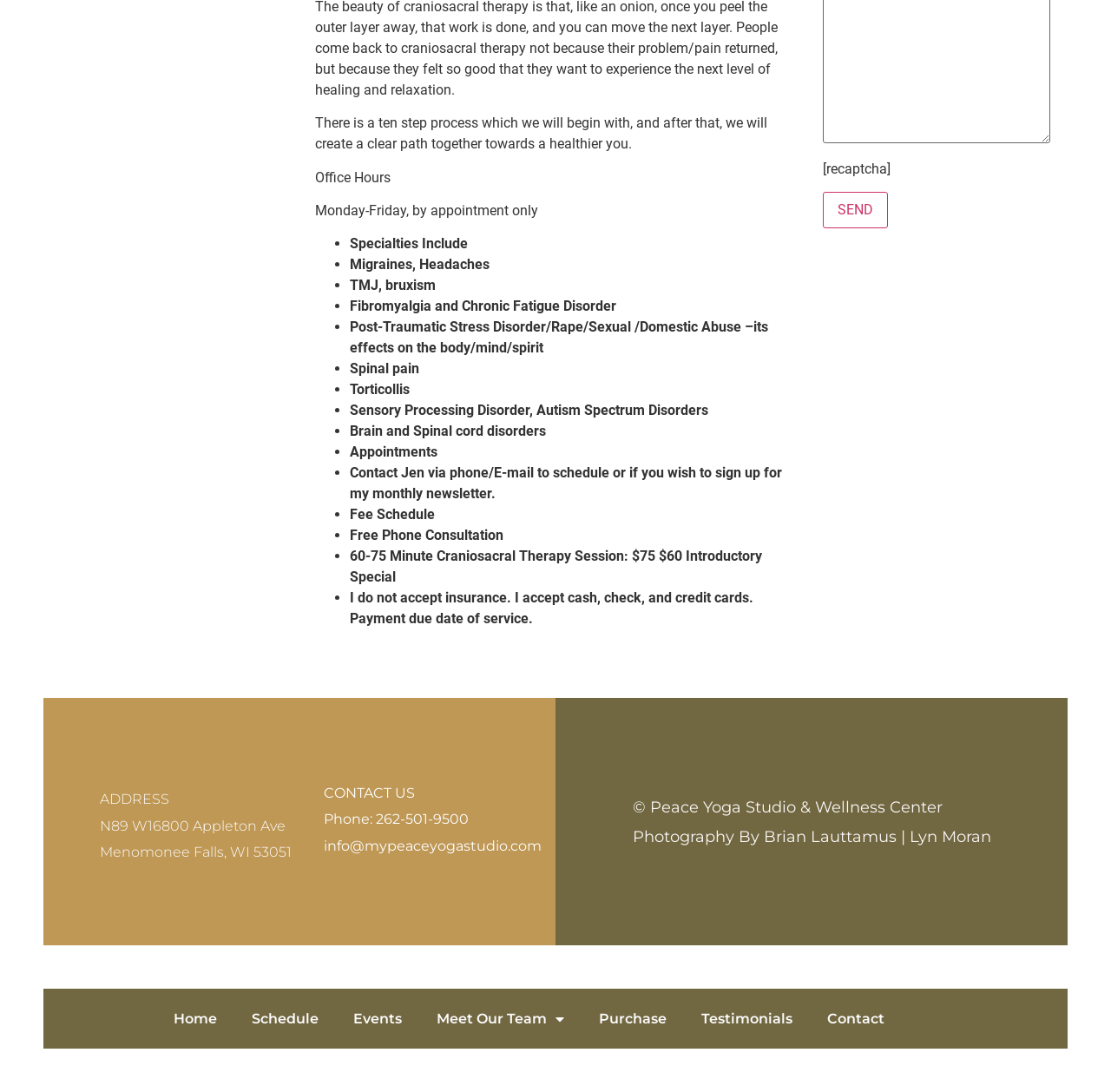Locate the UI element described as follows: "Events". Return the bounding box coordinates as four float numbers between 0 and 1 in the order [left, top, right, bottom].

[0.302, 0.915, 0.377, 0.951]